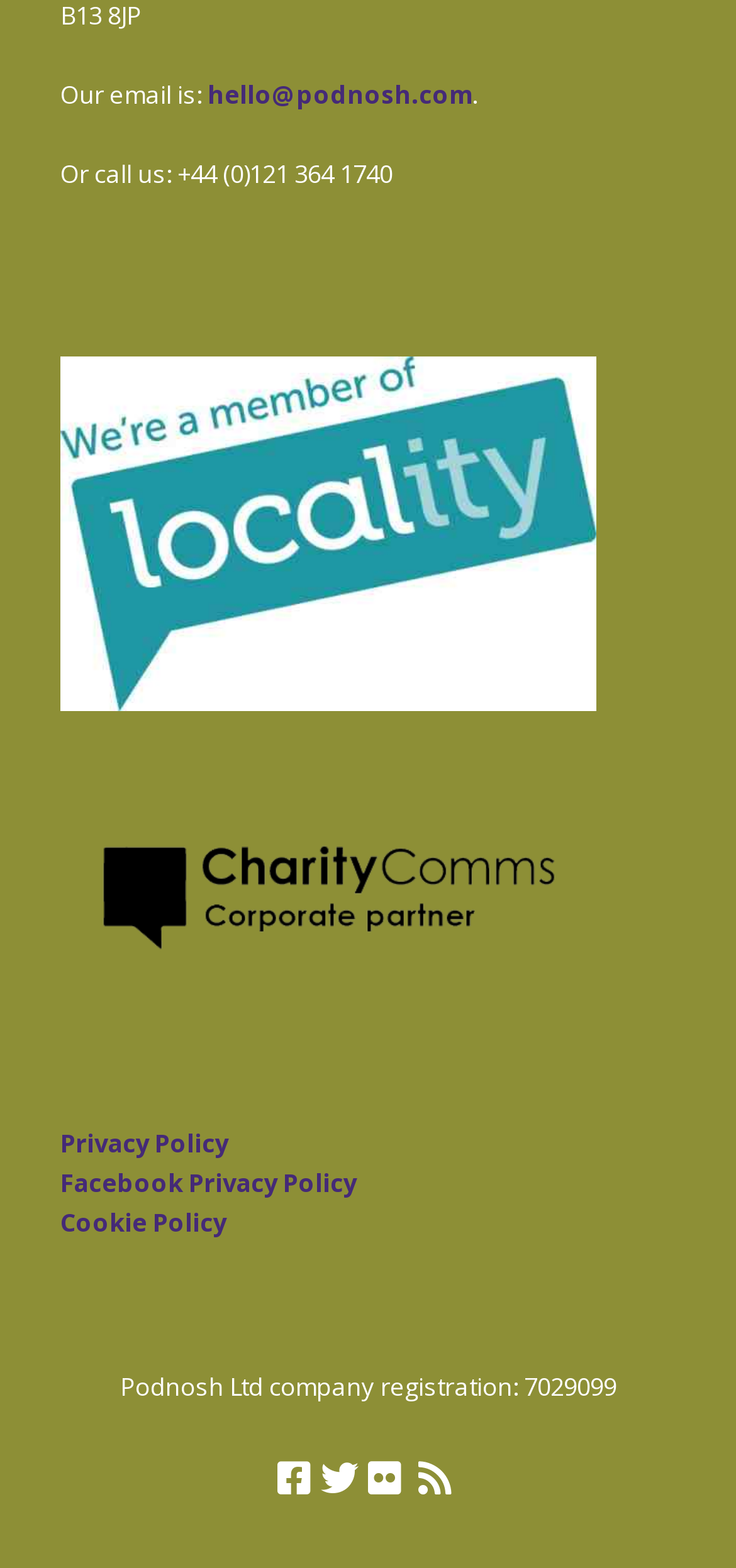What is the name of the charity organization mentioned?
Answer with a single word or short phrase according to what you see in the image.

CharityComms